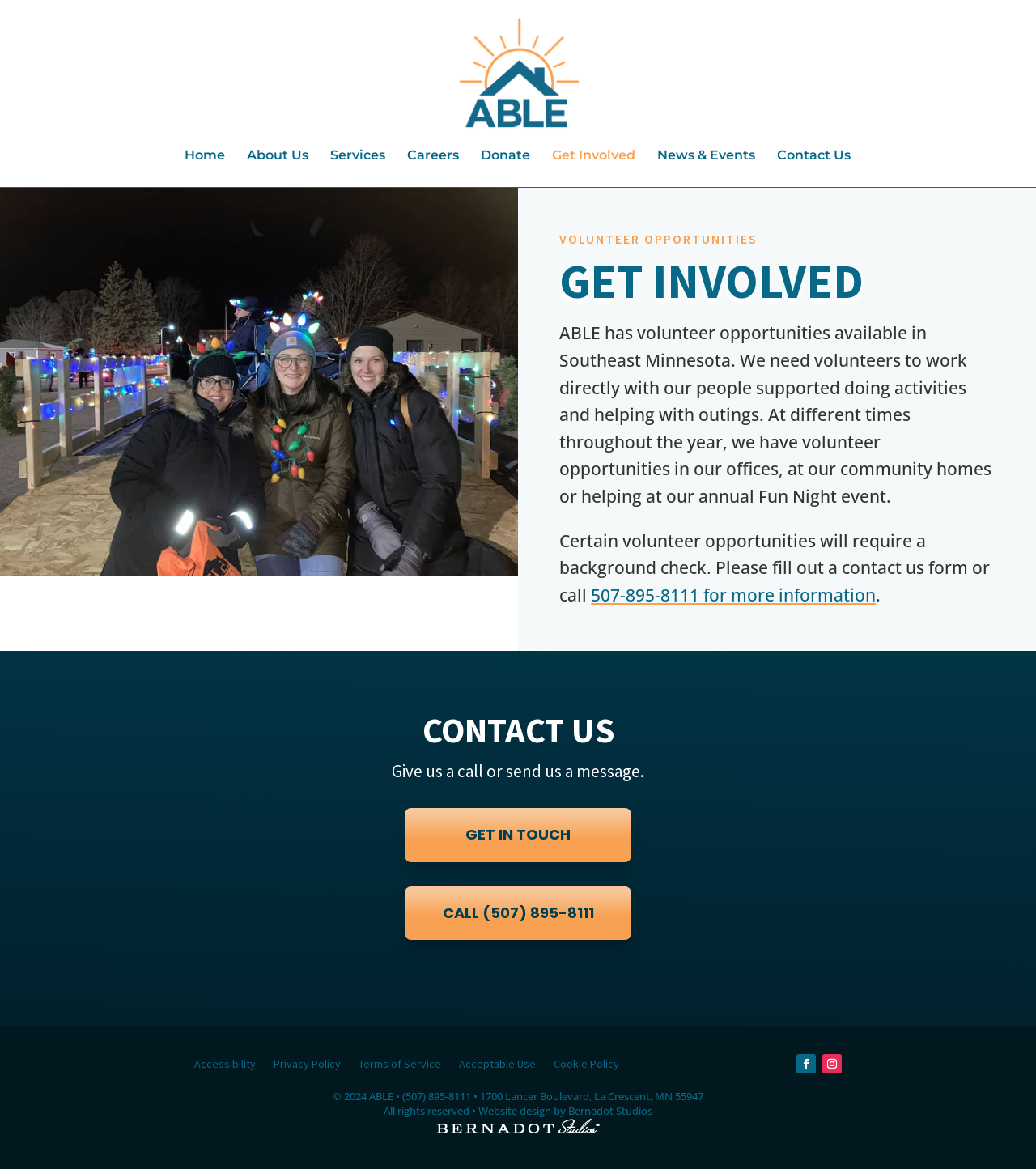Find the bounding box coordinates for the element described here: "Follow".

[0.794, 0.901, 0.812, 0.918]